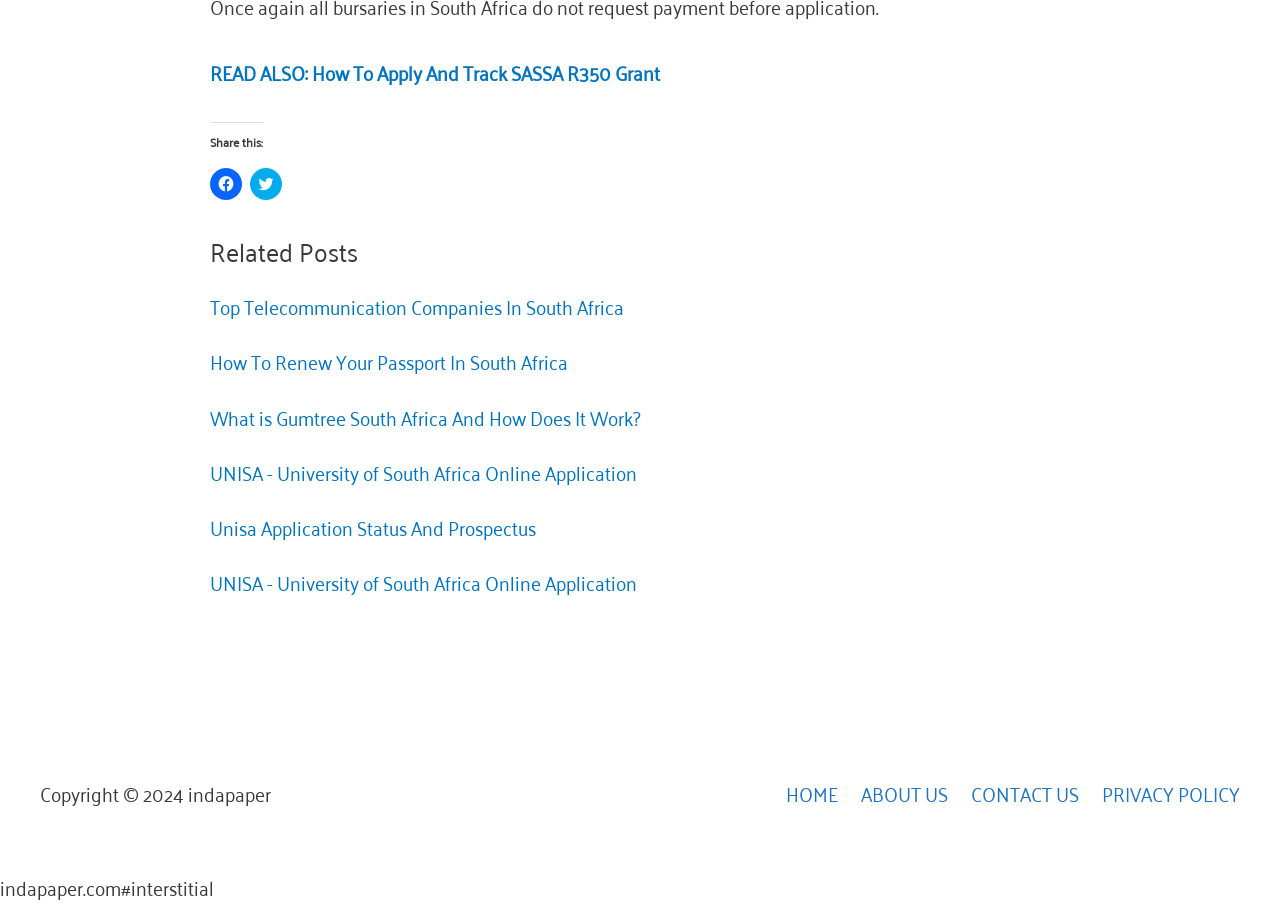Provide a thorough and detailed response to the question by examining the image: 
What is the topic of the related post 'Top Telecommunication Companies In South Africa'?

The topic of the related post 'Top Telecommunication Companies In South Africa' is telecommunication, which can be inferred from the title of the post.